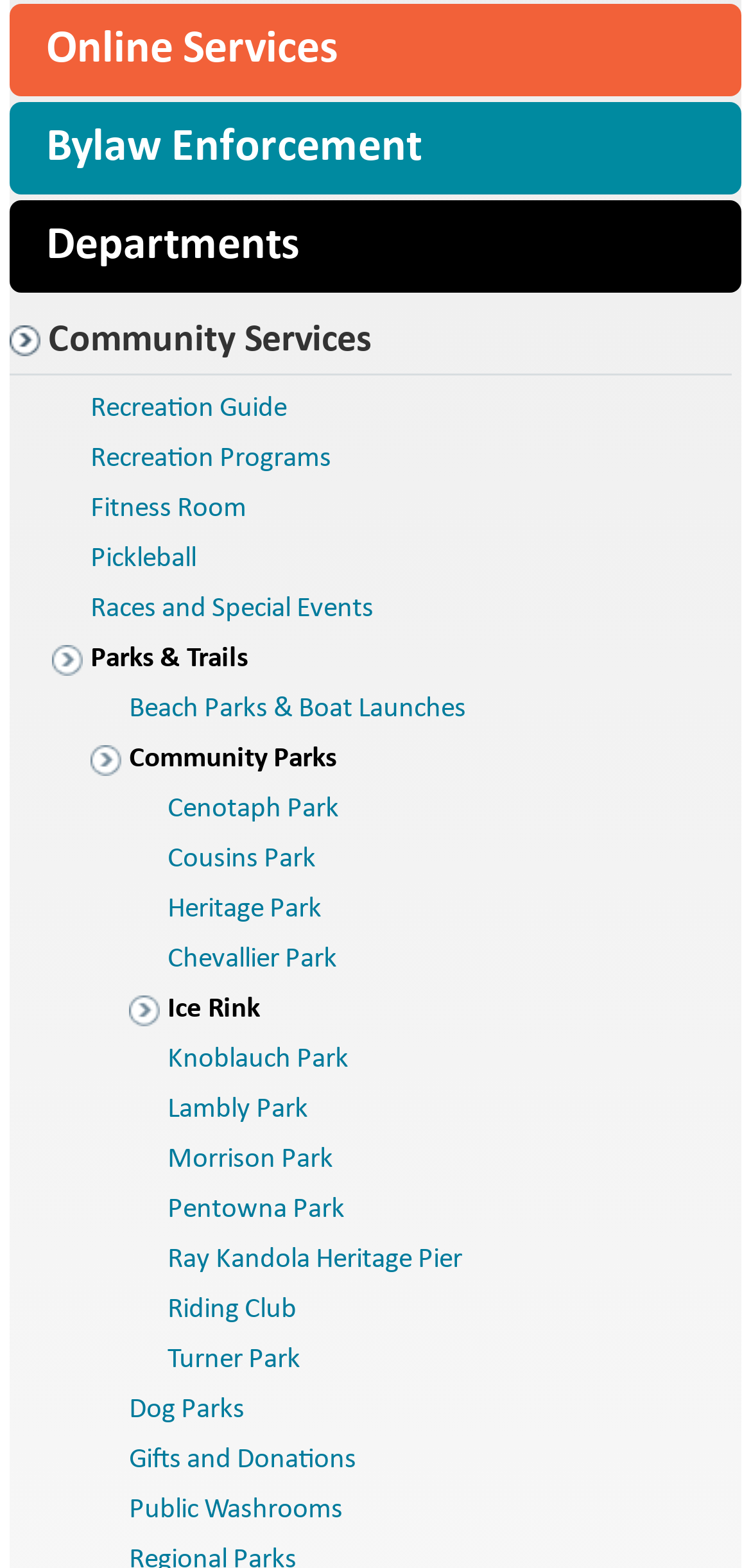Using the provided element description: "Departments", identify the bounding box coordinates. The coordinates should be four floats between 0 and 1 in the order [left, top, right, bottom].

[0.013, 0.128, 0.987, 0.187]